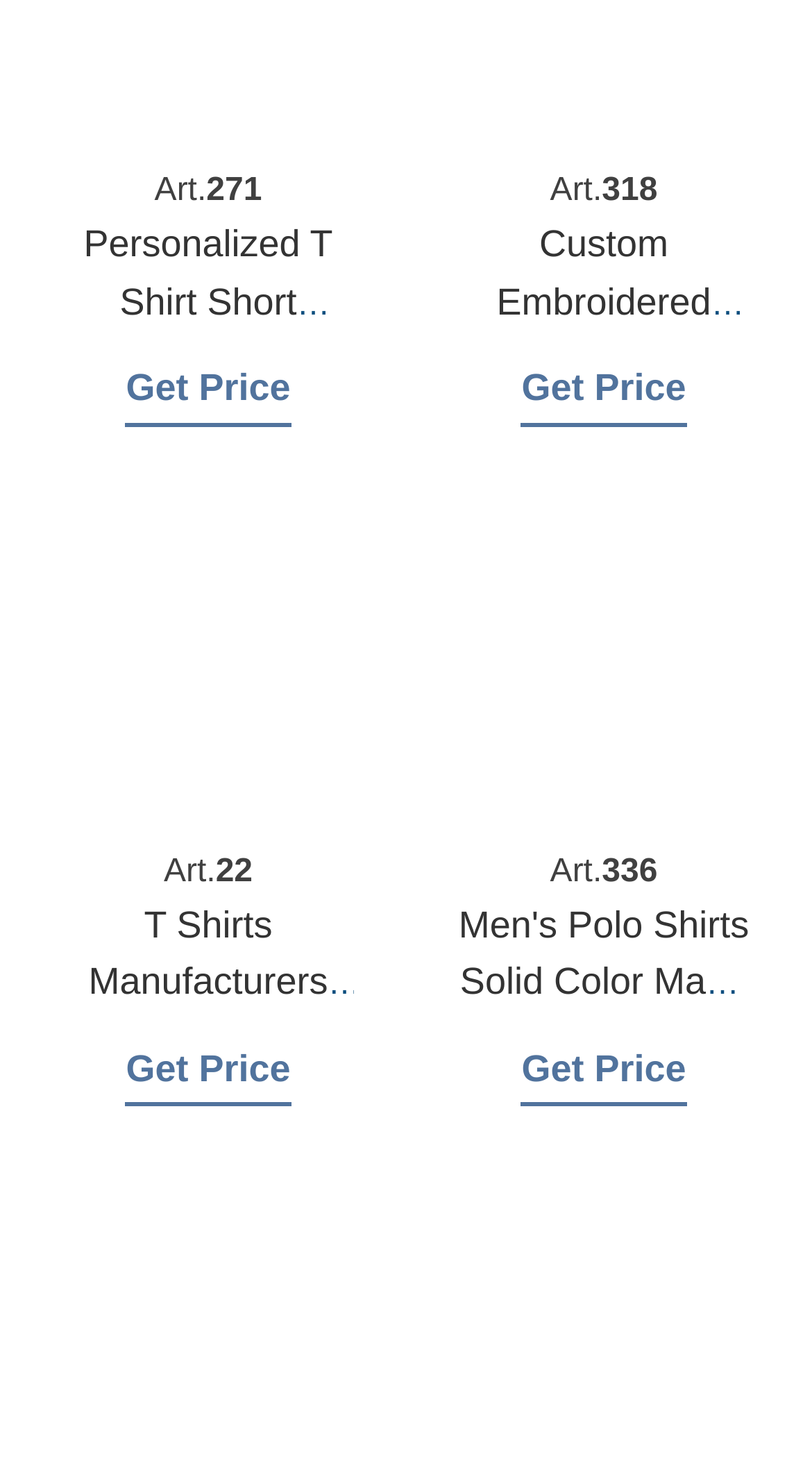How many 'Get Price' buttons are there? Observe the screenshot and provide a one-word or short phrase answer.

6